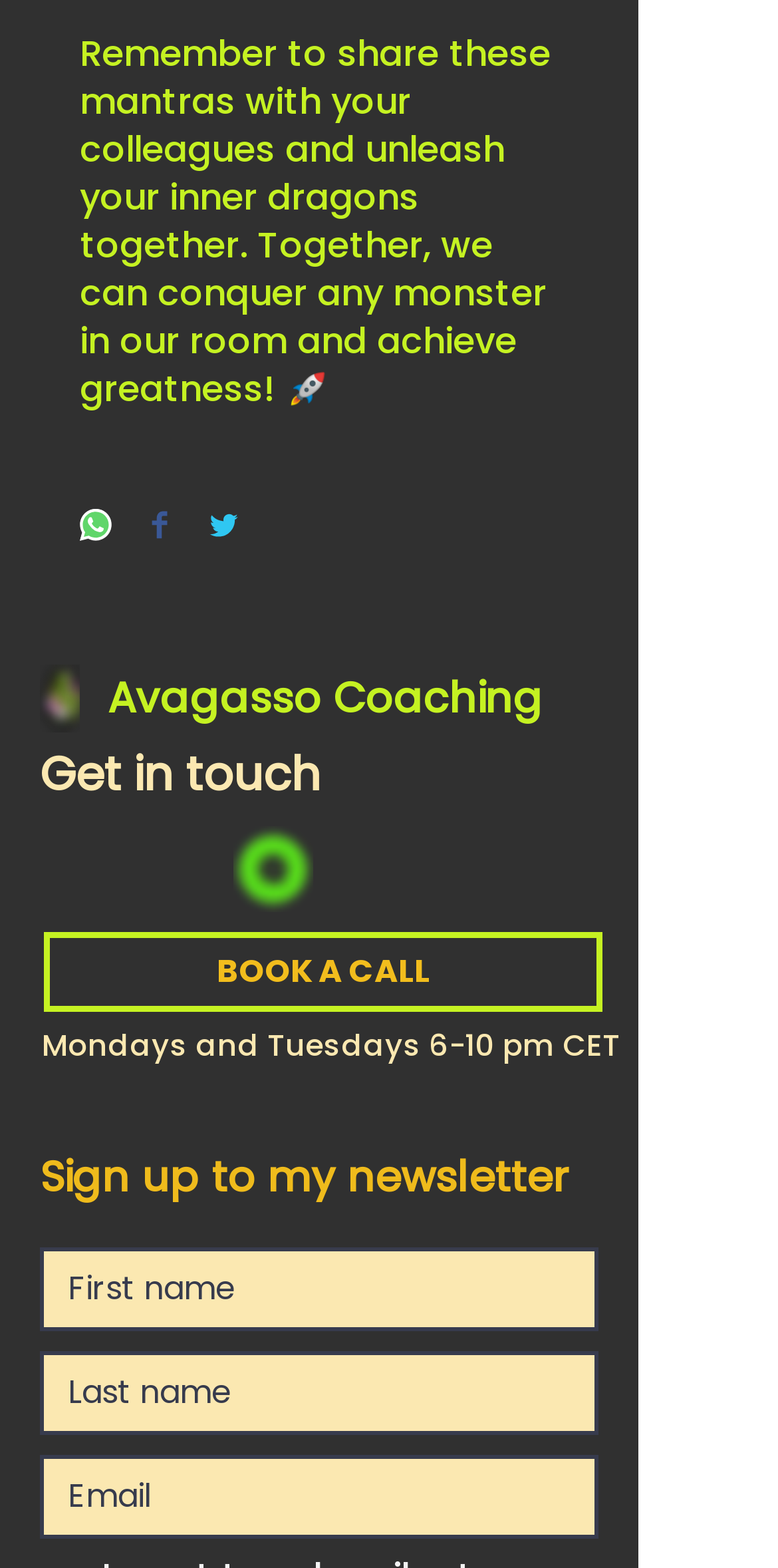Provide the bounding box coordinates for the area that should be clicked to complete the instruction: "Sign up to the newsletter".

[0.051, 0.731, 0.769, 0.77]